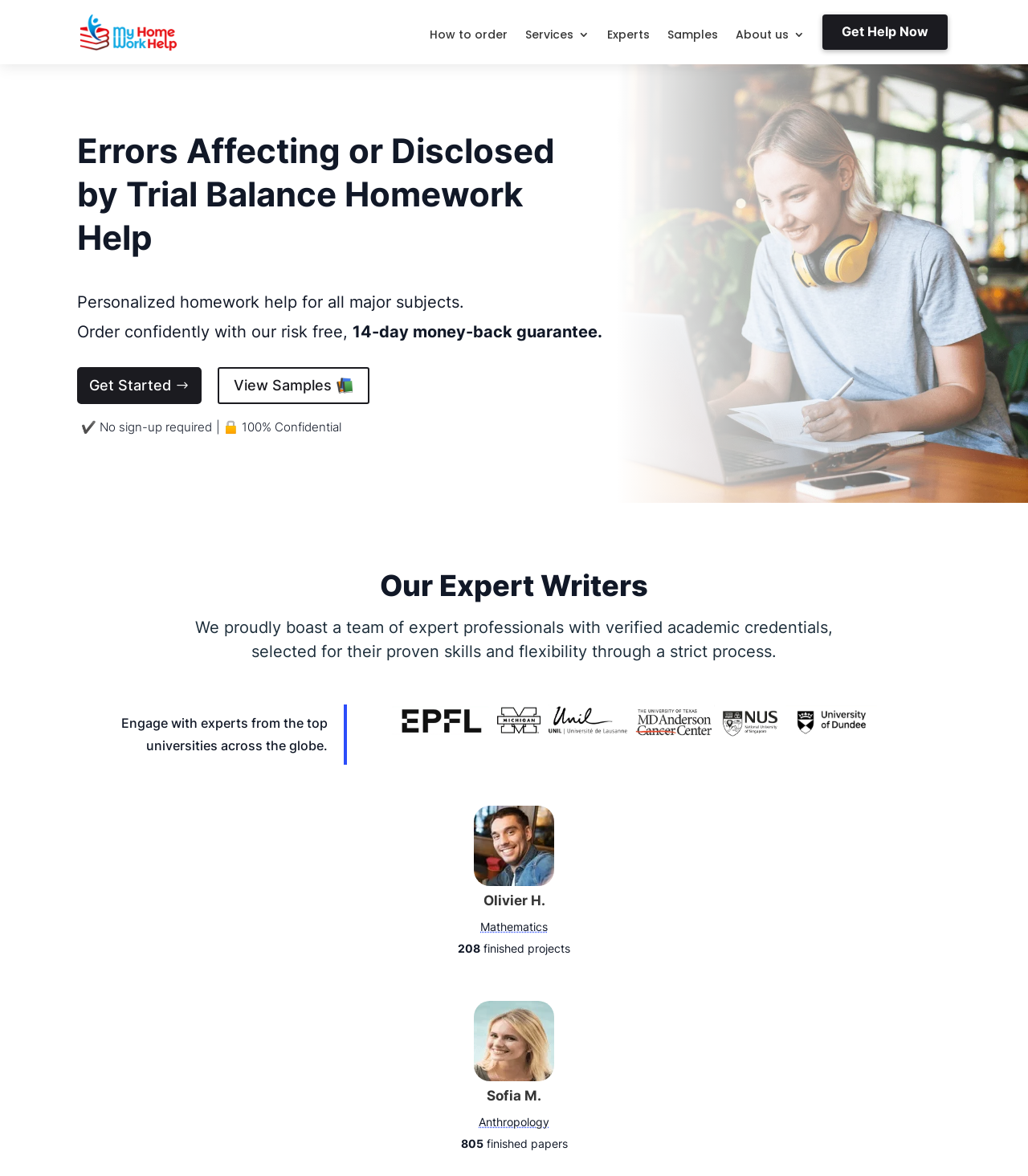Describe all the key features of the webpage in detail.

This webpage is about Errors Affecting or Disclosed by Trial Balance Homework Help. At the top, there is a link to "homework help" accompanied by an image, positioned near the top left corner. To the right of this, there are several links, including "How to order", "Experts", "Samples", and "About us 3", aligned horizontally. Below these links, there is a heading that reads "Errors Affecting or Disclosed by Trial Balance Homework Help", which spans about half of the page width.

Underneath the heading, there is a paragraph of text that describes the personalized homework help services offered. This is followed by two lines of text that mention a 14-day money-back guarantee. To the right of this text, there are two links, "Get Started $" and "View Samples 📚 5", positioned vertically. Below these links, there are two lines of text that highlight the benefits of using the service, including no sign-up required and 100% confidentiality.

Further down the page, there is a heading that reads "Our Expert Writers", which is followed by a paragraph of text that describes the qualifications and selection process of the expert writers. Below this, there are two lines of text that mention engaging with experts from top universities globally. To the right of this text, there are three images, positioned vertically.

The webpage then showcases two expert writers, Olivier H. and Sofia M., with their respective fields of expertise, number of finished projects, and images. The information about each expert is presented in a similar format, with the name and field of expertise at the top, followed by the number of finished projects and an image below.